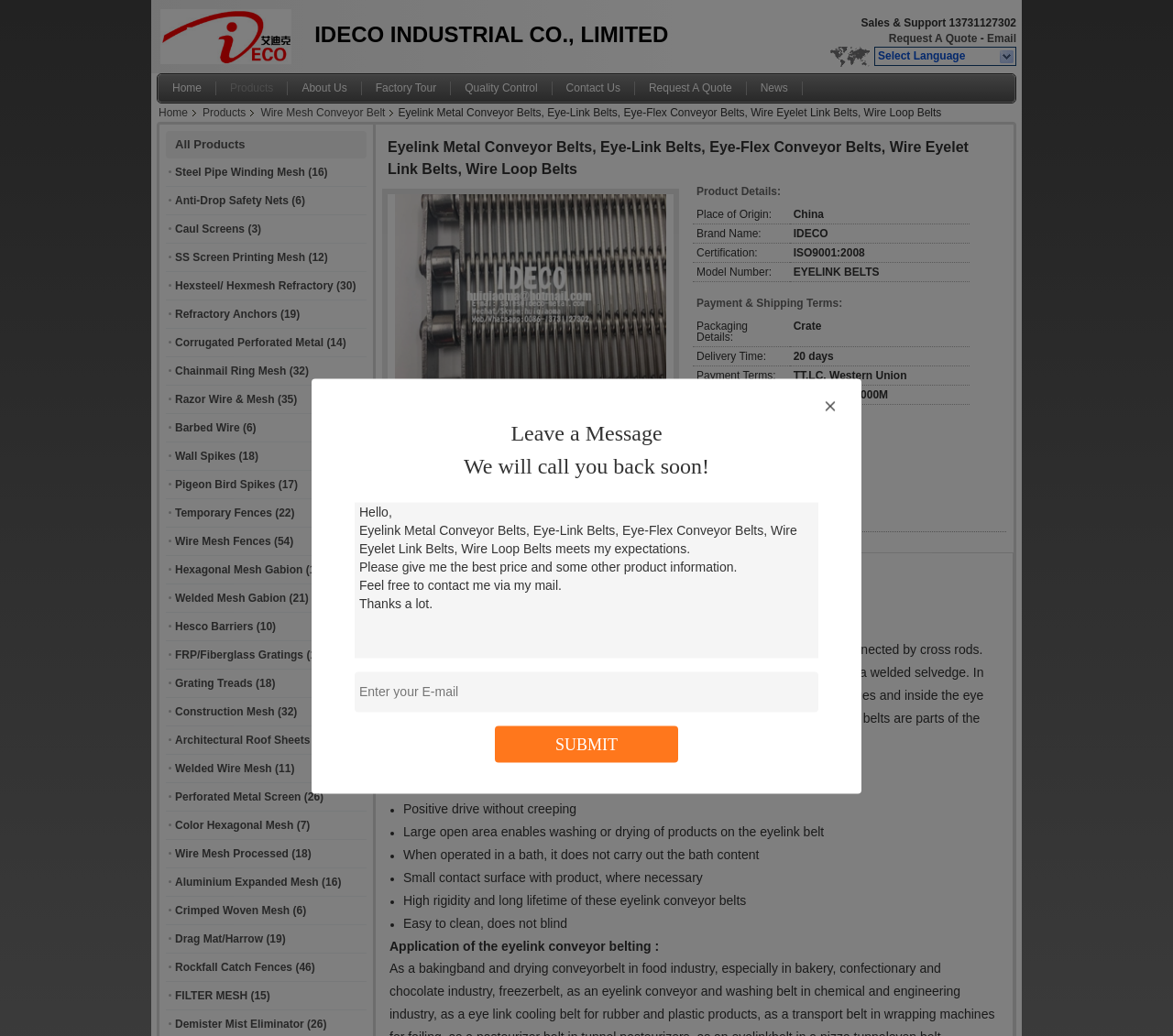What is the language selection option located near?
Based on the image content, provide your answer in one word or a short phrase.

Request A Quote